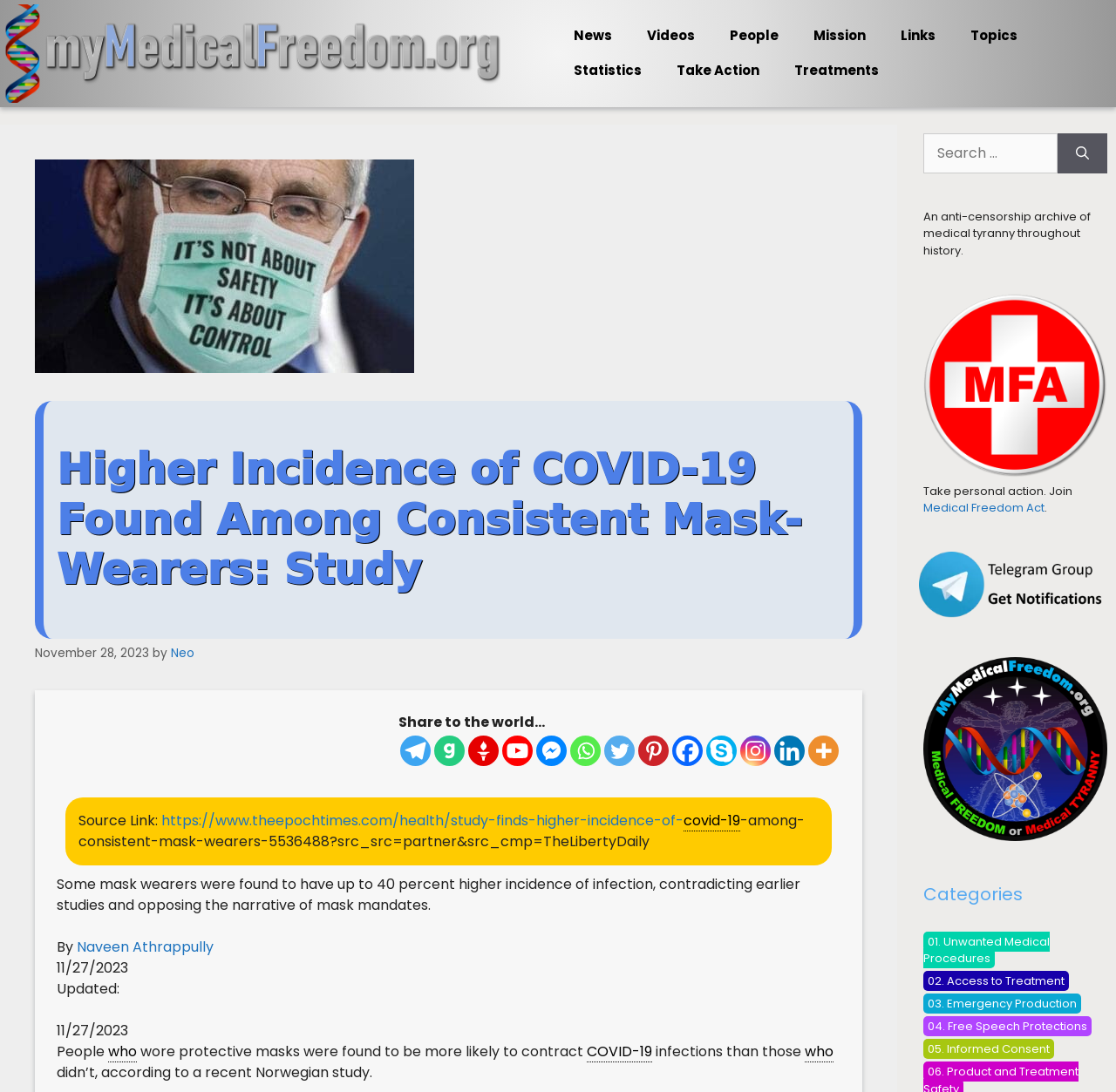Articulate a detailed summary of the webpage's content and design.

The webpage is divided into several sections. At the top, there is a banner with the website's logo, "myMedicalFreedom.org", and a navigation menu with links to various sections such as "News", "Videos", "People", and more.

Below the navigation menu, there is a header section with a heading that reads "Higher Incidence of COVID-19 Found Among Consistent Mask-Wearers: Study". This is followed by a subheading with the date "November 28, 2023" and the author's name "Naveen". 

To the right of the header section, there are social media sharing links, including Telegram, Gab, Gettr, and more. 

The main content of the webpage is a news article that discusses a study finding a higher incidence of COVID-19 among consistent mask-wearers. The article is divided into several paragraphs, with links to the source article and other related topics. The text describes the study's findings, including the increased risk of infection among mask-wearers, and quotes from the study.

On the right-hand side of the webpage, there are several complementary sections. The first section has a search box with a label "Search for:". The second section has a static text that reads "An anti-censorship archive of medical tyranny throughout history." The third section has a link to a medical freedom act, with an image and a call to action to join. The fourth section has a link to a categories page, with headings such as "Unwanted Medical Procedures", "Access to Treatment", and more.

Overall, the webpage appears to be a news article or blog post discussing a specific study on COVID-19 and mask-wearing, with additional sections for searching, learning more about the website's mission, and exploring related topics.